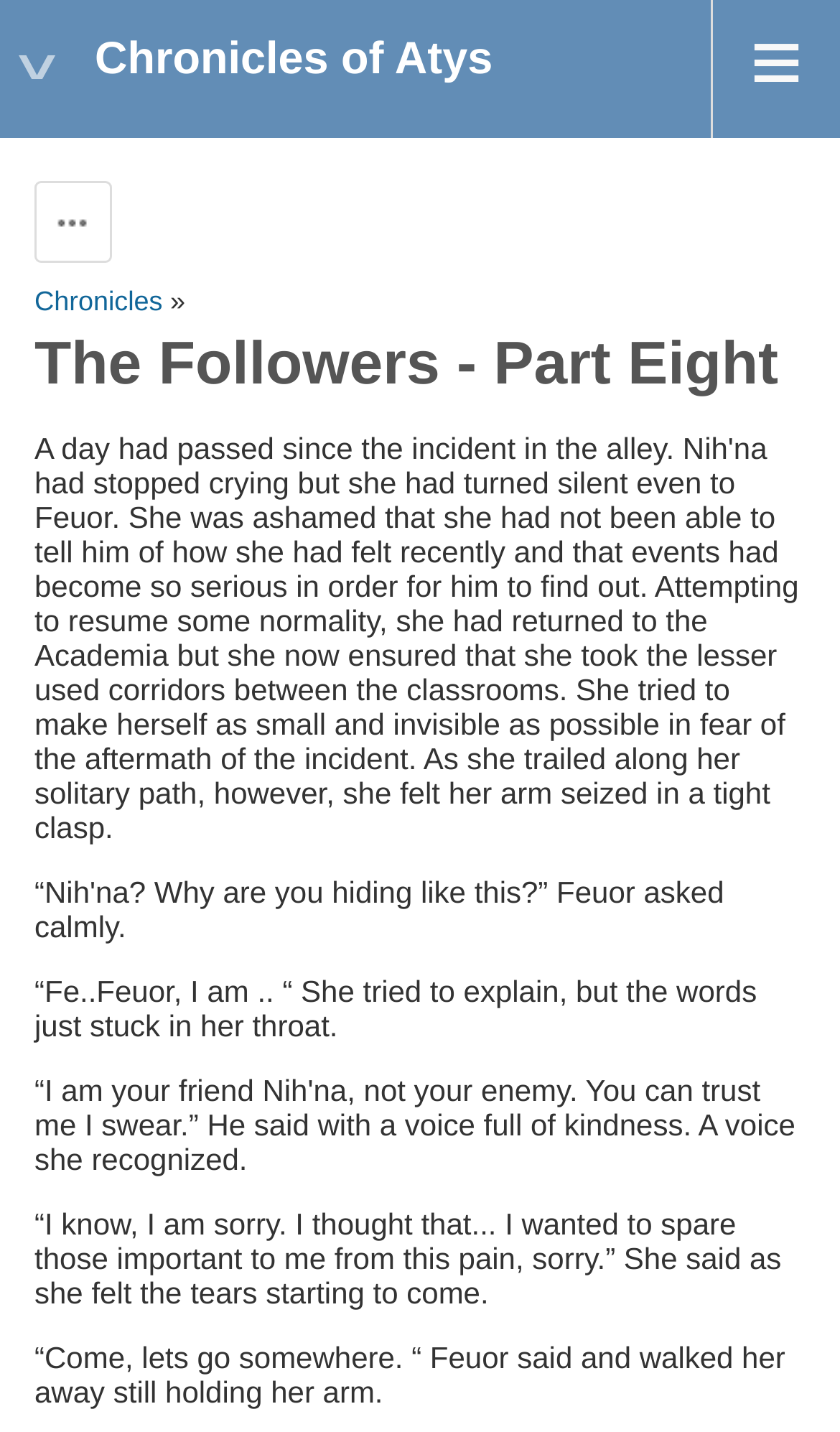Identify the title of the webpage and provide its text content.

The Followers - Part Eight